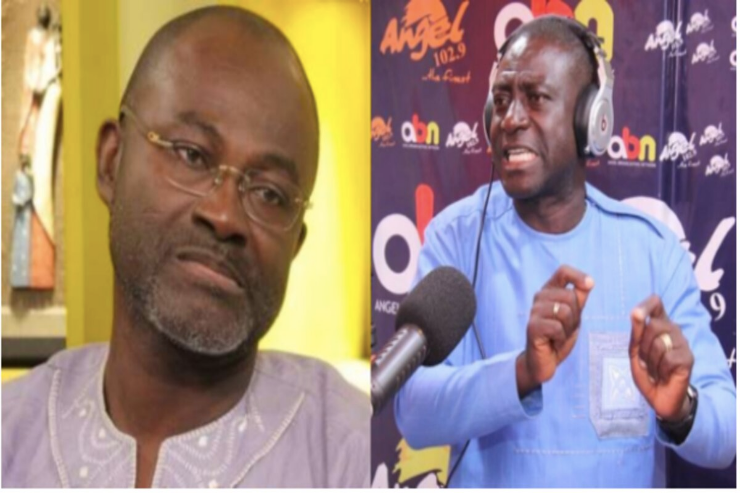What is Hon. Kennedy Agyapong wearing?
Using the image as a reference, answer with just one word or a short phrase.

Traditional outfit